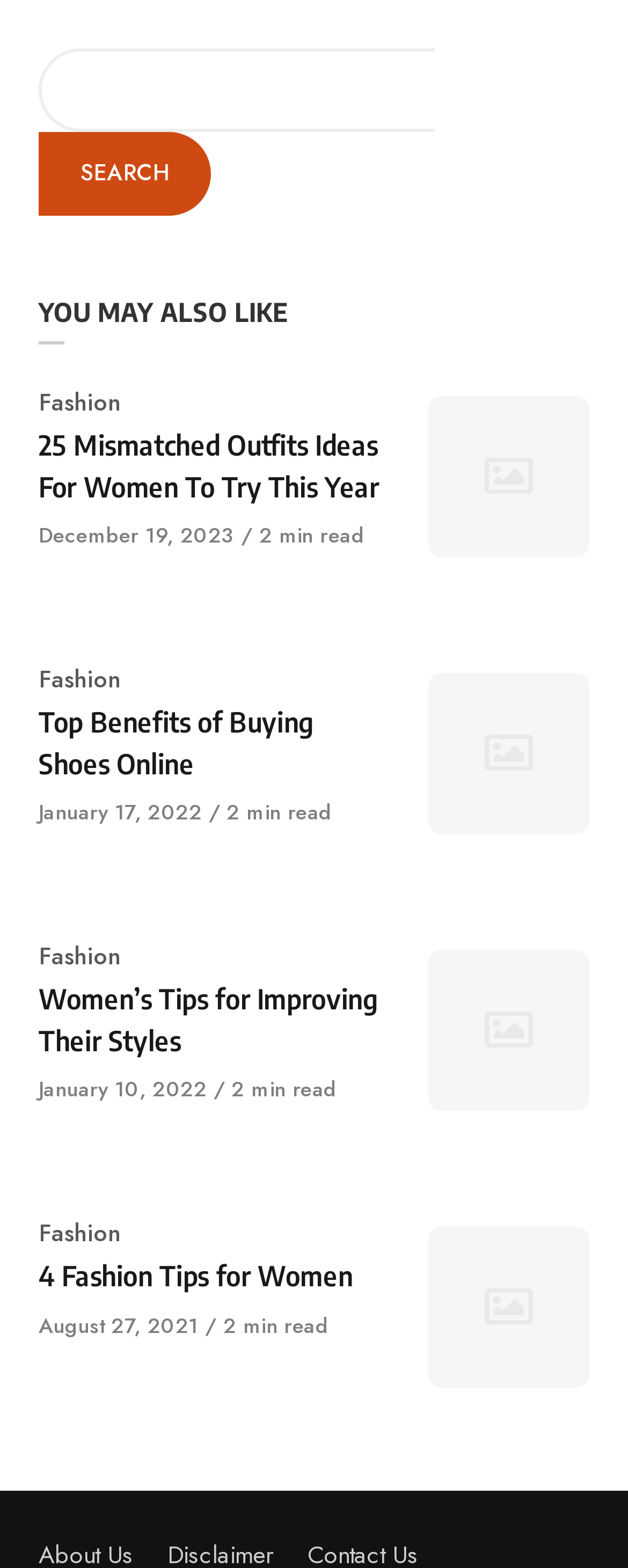Determine the bounding box coordinates of the clickable element necessary to fulfill the instruction: "Check article about Women’s Tips for Improving Their Styles". Provide the coordinates as four float numbers within the 0 to 1 range, i.e., [left, top, right, bottom].

[0.062, 0.624, 0.938, 0.677]